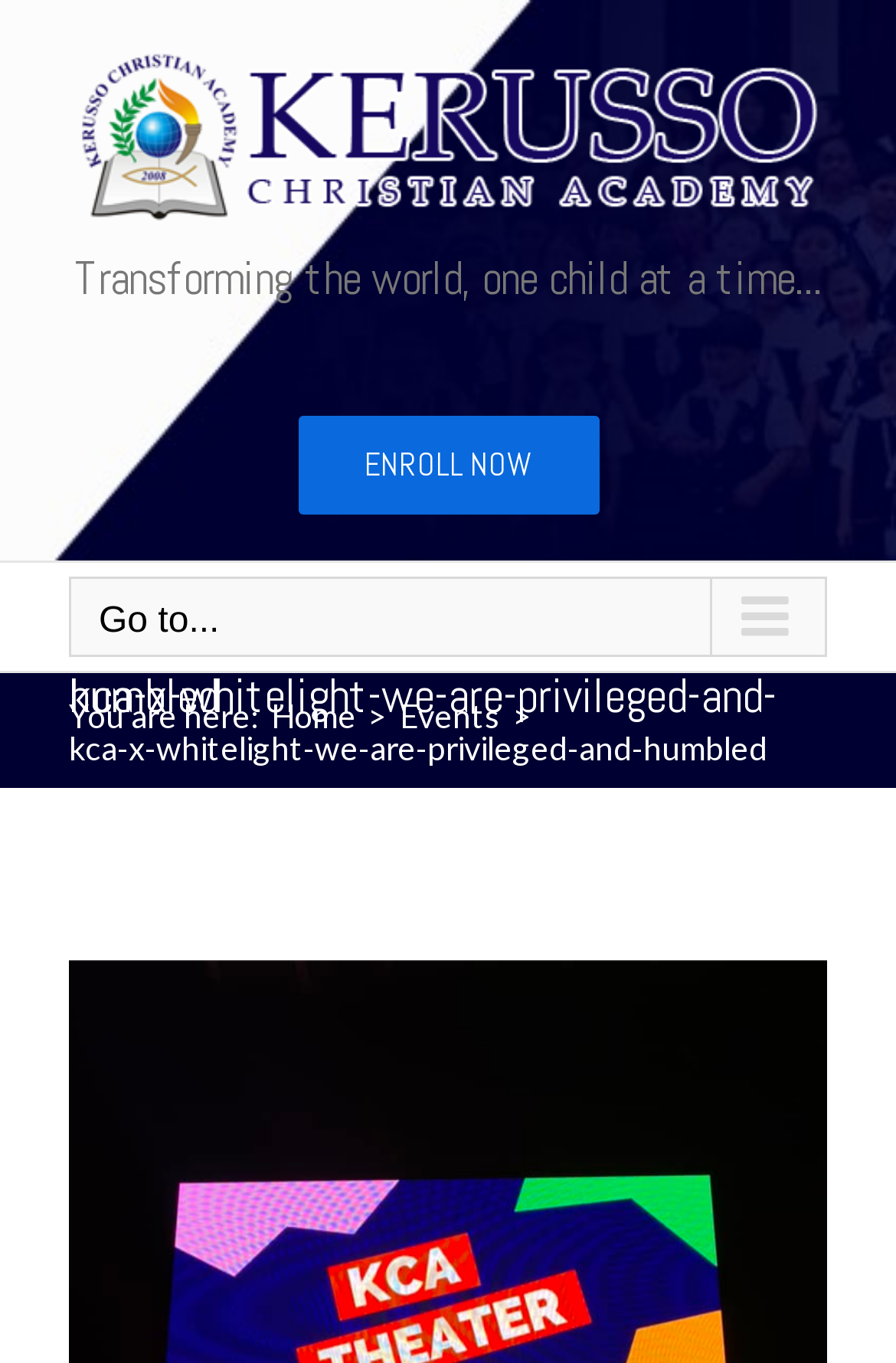Offer a comprehensive description of the webpage’s content and structure.

The webpage appears to be the homepage of Kerusso Christian Academy, with a prominent logo at the top left corner, taking up most of the width of the page. The logo is accompanied by a heading that reads "Transforming the world, one child at a time... ENROLL NOW", with the "ENROLL NOW" part being a clickable link. 

Below the logo and heading, there is a navigation menu labeled "Main Menu Mobile" that takes up the full width of the page. The menu has a button labeled "Go to..." with an arrow icon, which is not expanded by default.

To the right of the navigation menu, there is a breadcrumb trail indicating the current page, with the text "You are here" followed by links to "Home" and "Events", separated by a ">" symbol.

The main content of the page is a section with the title "KCA x WHITELIGHT We are privileged and humbled to impart our passion to our Kerusso students. Together, we will embark on a journey of creativity, self-expression, and personal growth." This section takes up most of the page's width and is positioned below the navigation menu.

At the bottom of the page, there is a smaller section with a link labeled "View Larger Image", which is likely related to an image that is not fully visible on the page.